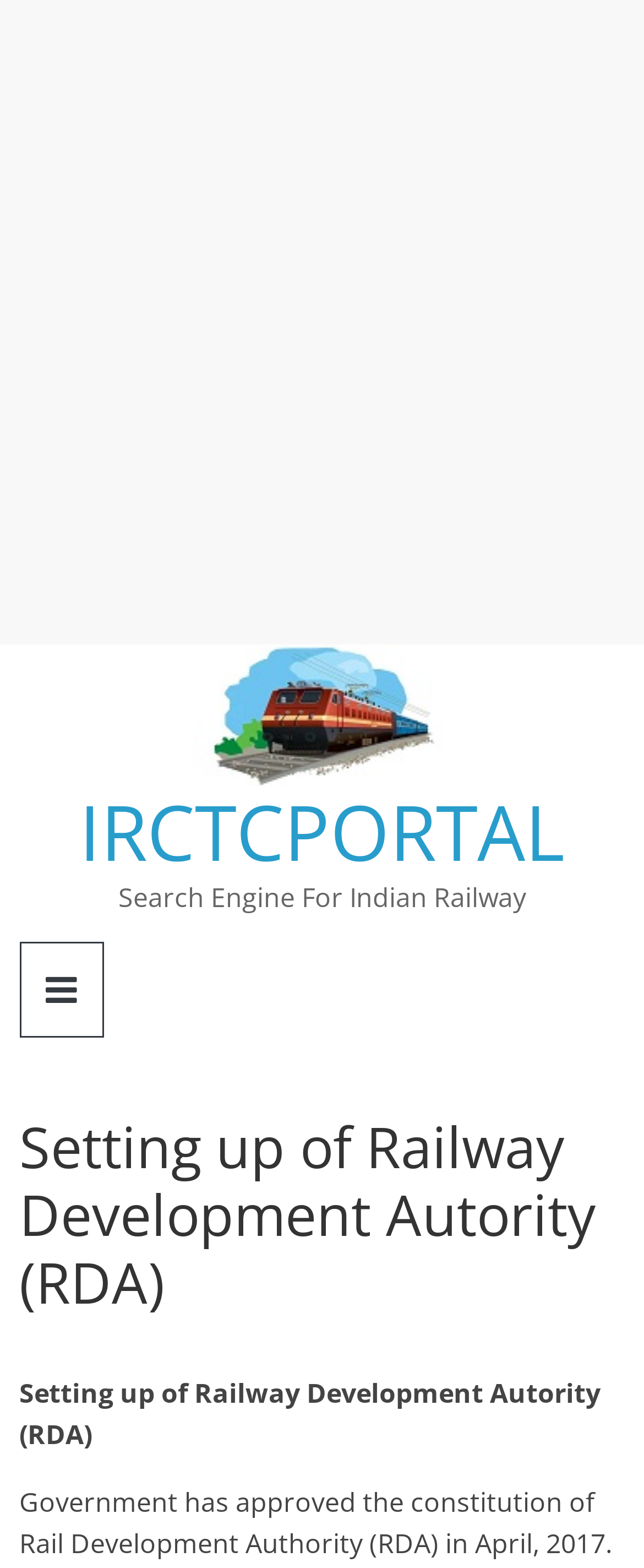What is the topic of the webpage?
Provide a fully detailed and comprehensive answer to the question.

The topic of the webpage can be determined from the heading element 'Setting up of Railway Development Autority (RDA)' which indicates that the webpage is about the setting up of Railway Development Autority (RDA).